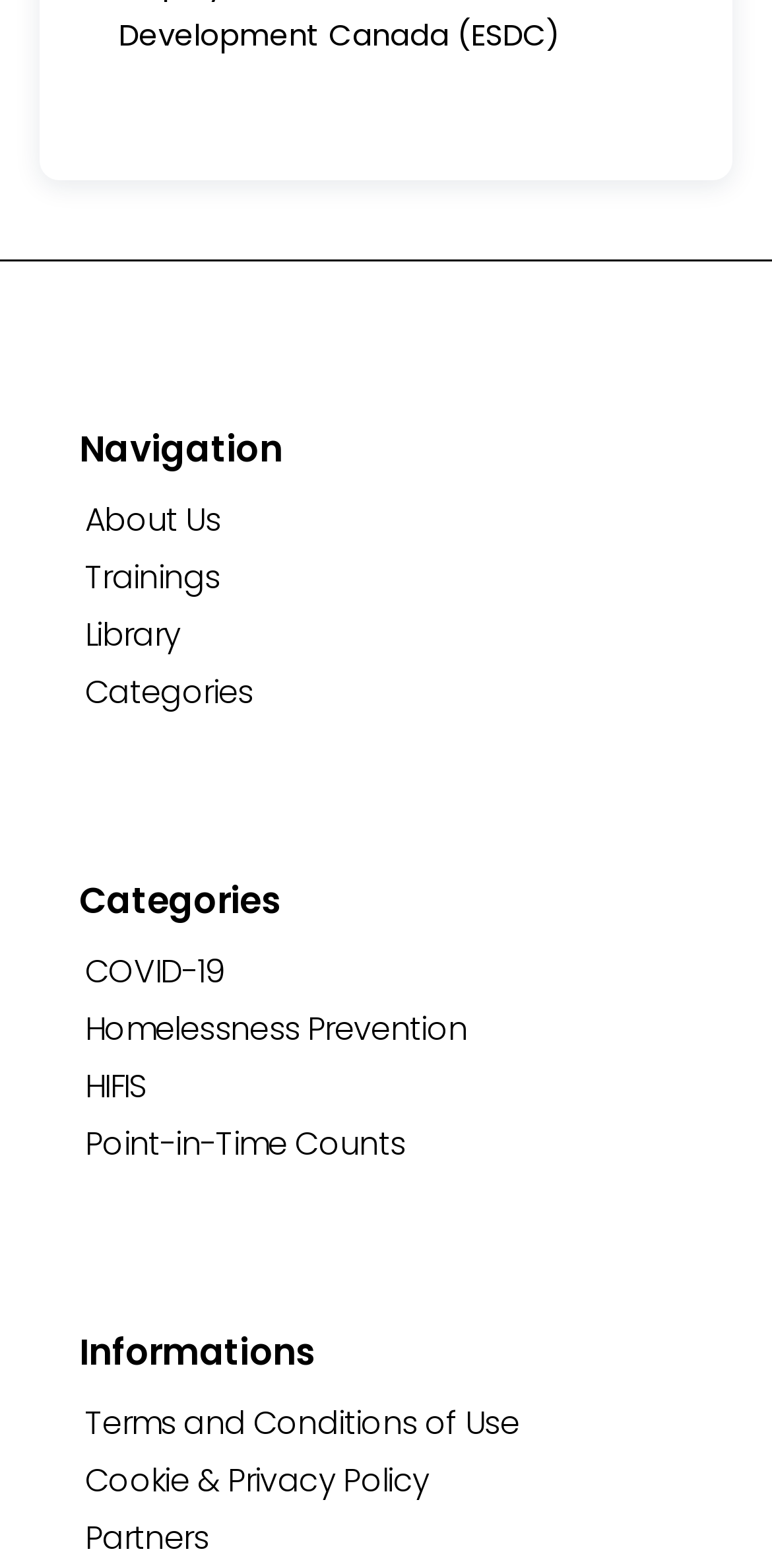Please locate the bounding box coordinates of the element that should be clicked to achieve the given instruction: "Read Terms and Conditions of Use".

[0.085, 0.891, 0.915, 0.925]